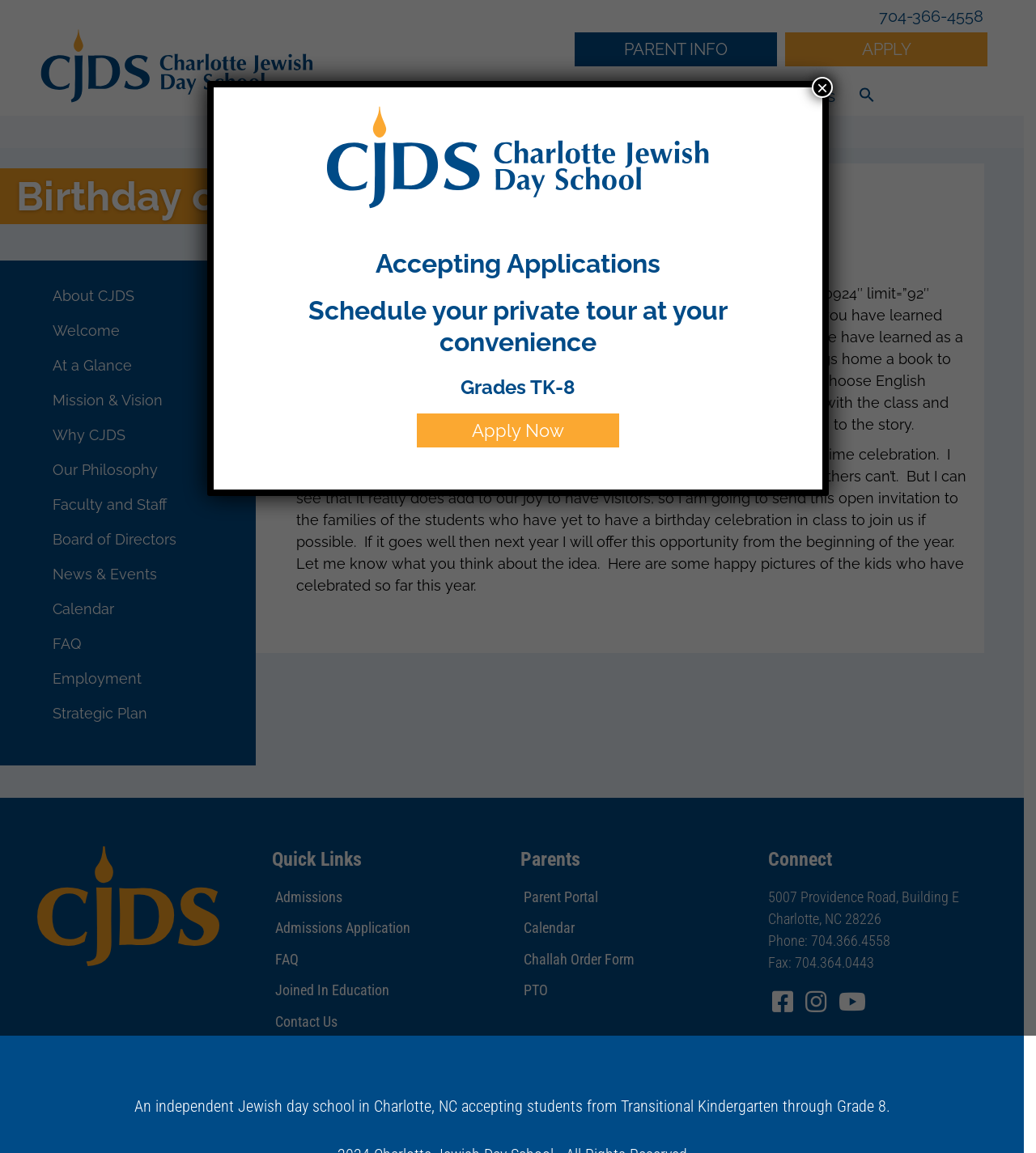Determine the bounding box coordinates of the clickable region to carry out the instruction: "Get 15% off with code HALA15".

None